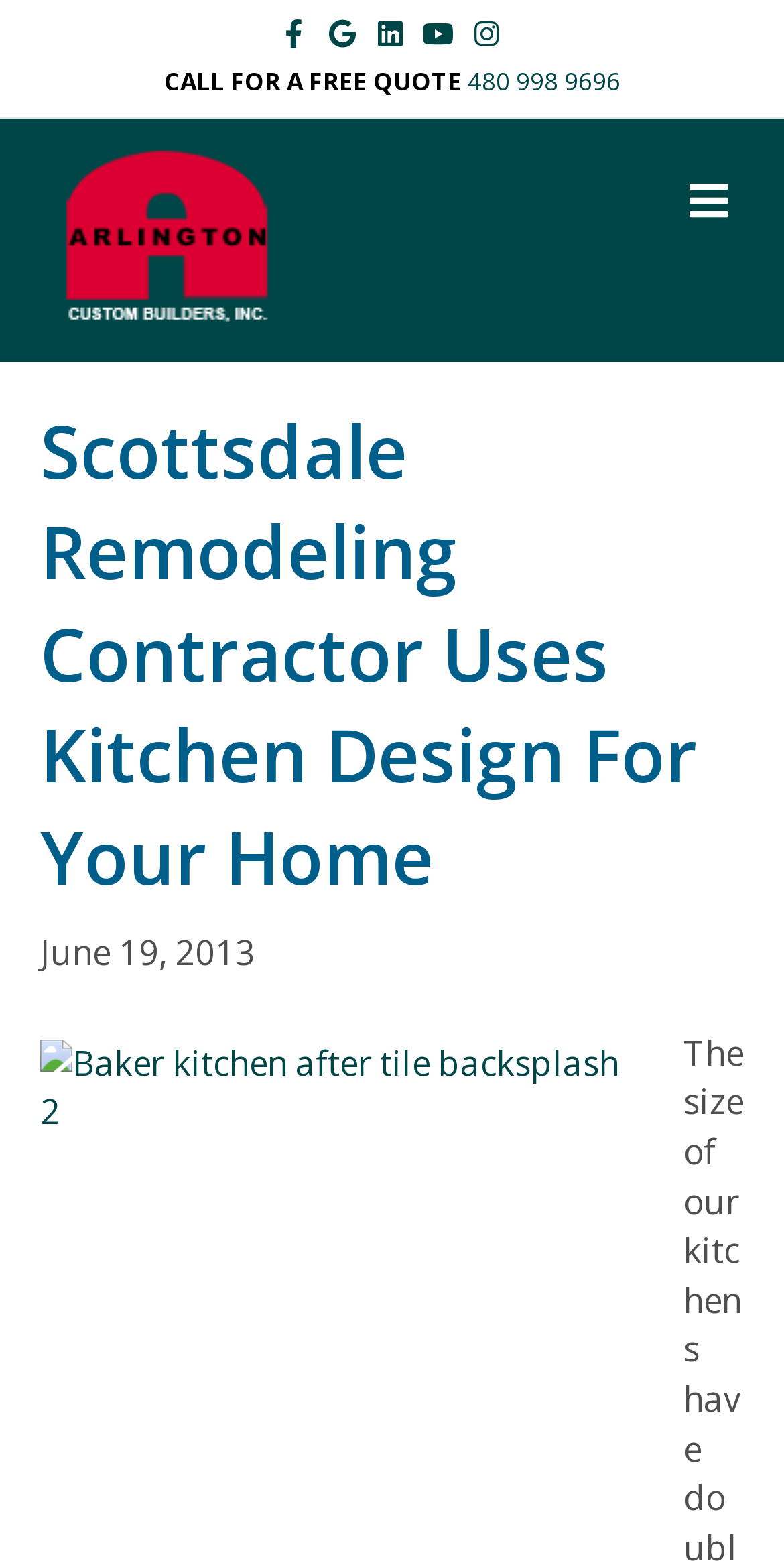Specify the bounding box coordinates of the area to click in order to execute this command: 'Click on Facebook'. The coordinates should consist of four float numbers ranging from 0 to 1, and should be formatted as [left, top, right, bottom].

[0.344, 0.009, 0.405, 0.031]